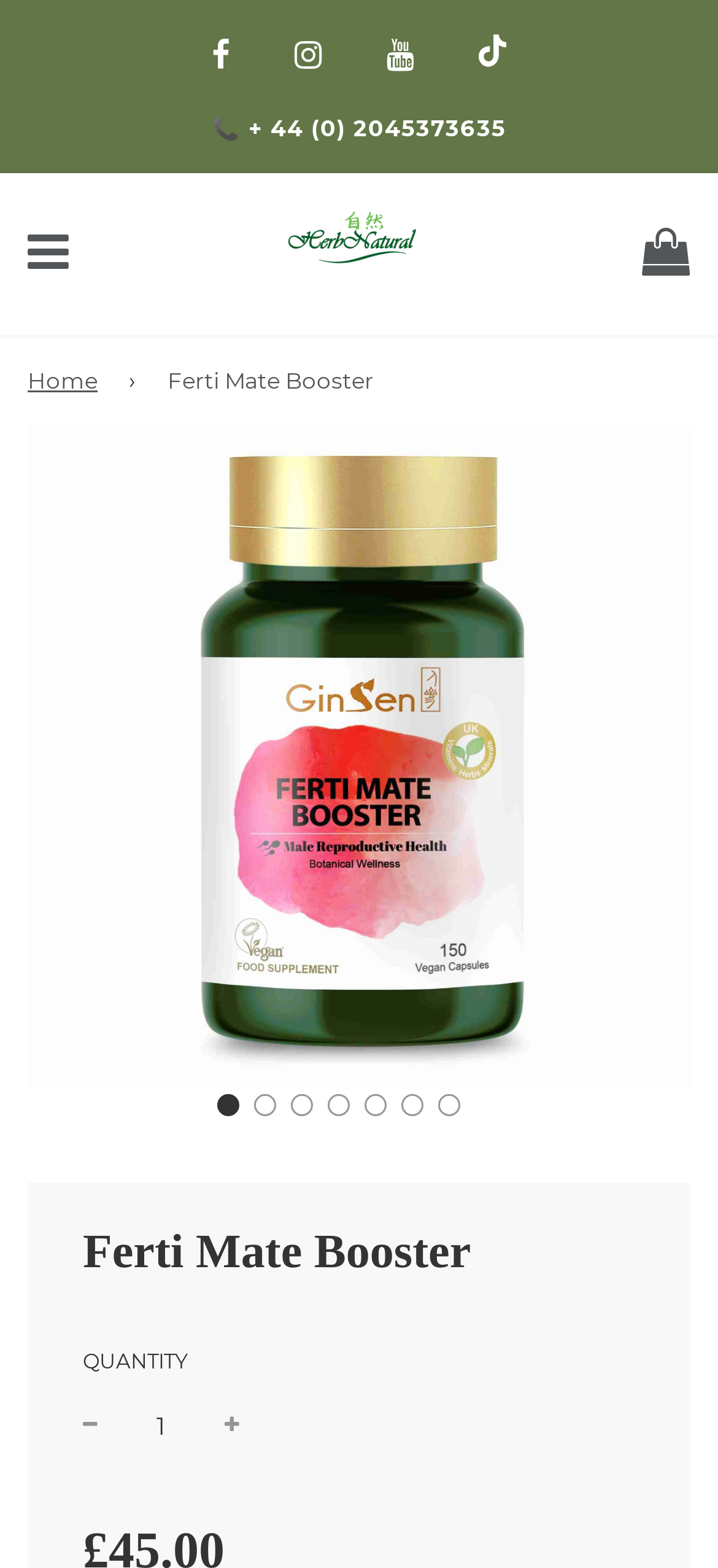Based on the image, give a detailed response to the question: What is the current price label?

The current price label can be found below the product image, where it says 'Sale price' and 'Regular price'.